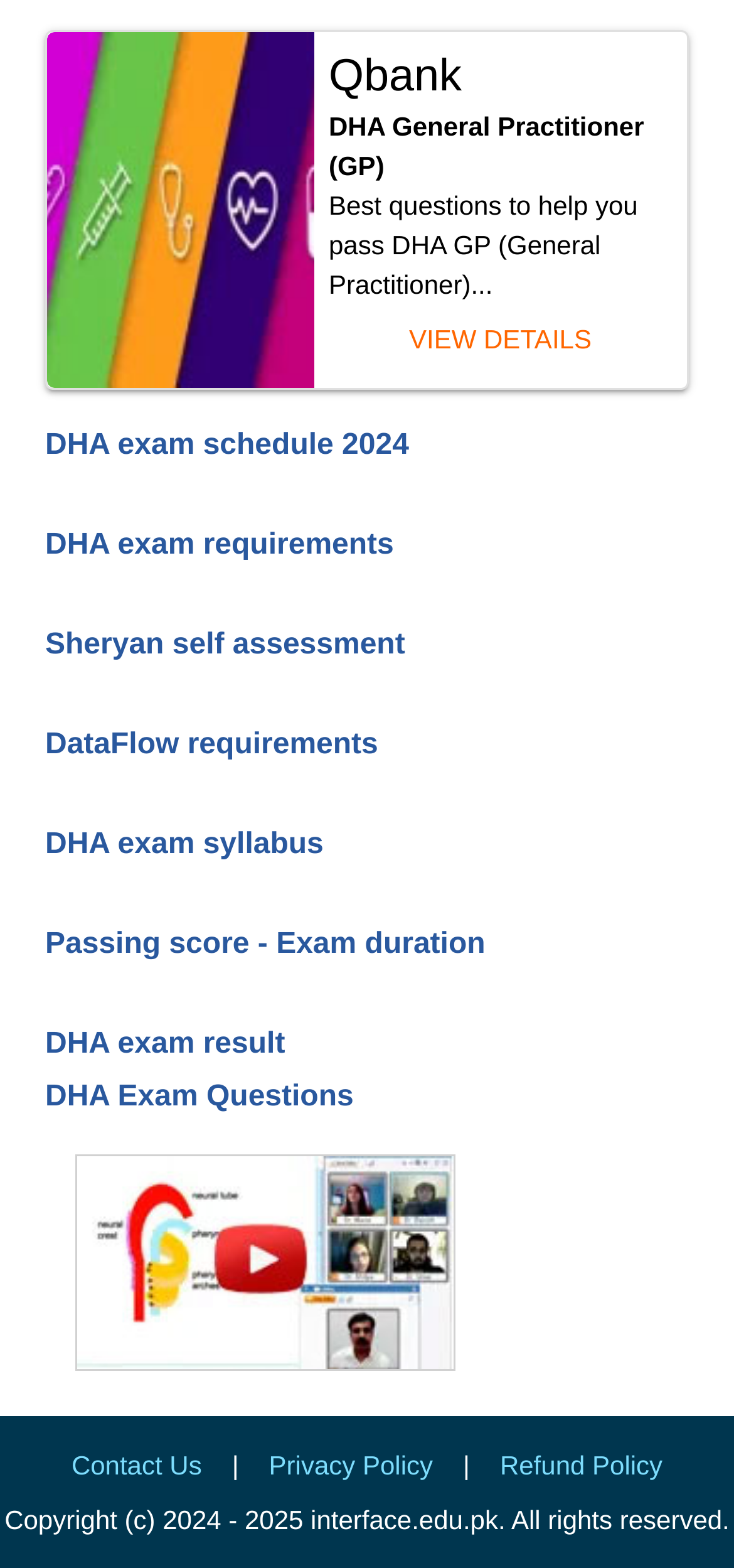Indicate the bounding box coordinates of the element that needs to be clicked to satisfy the following instruction: "Check DHA exam schedule for 2024". The coordinates should be four float numbers between 0 and 1, i.e., [left, top, right, bottom].

[0.062, 0.274, 0.557, 0.295]